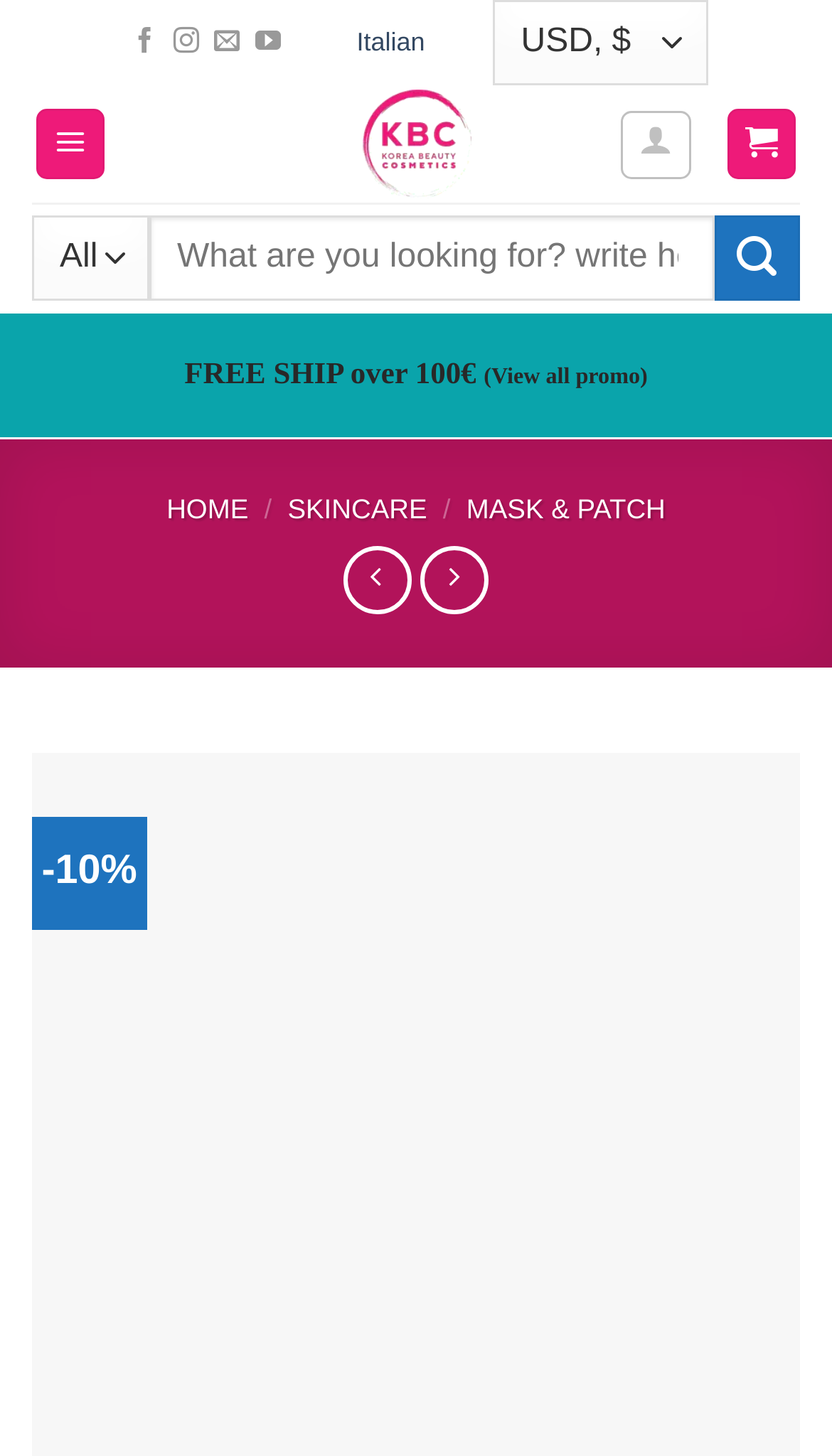Ascertain the bounding box coordinates for the UI element detailed here: "Home". The coordinates should be provided as [left, top, right, bottom] with each value being a float between 0 and 1.

[0.2, 0.339, 0.299, 0.361]